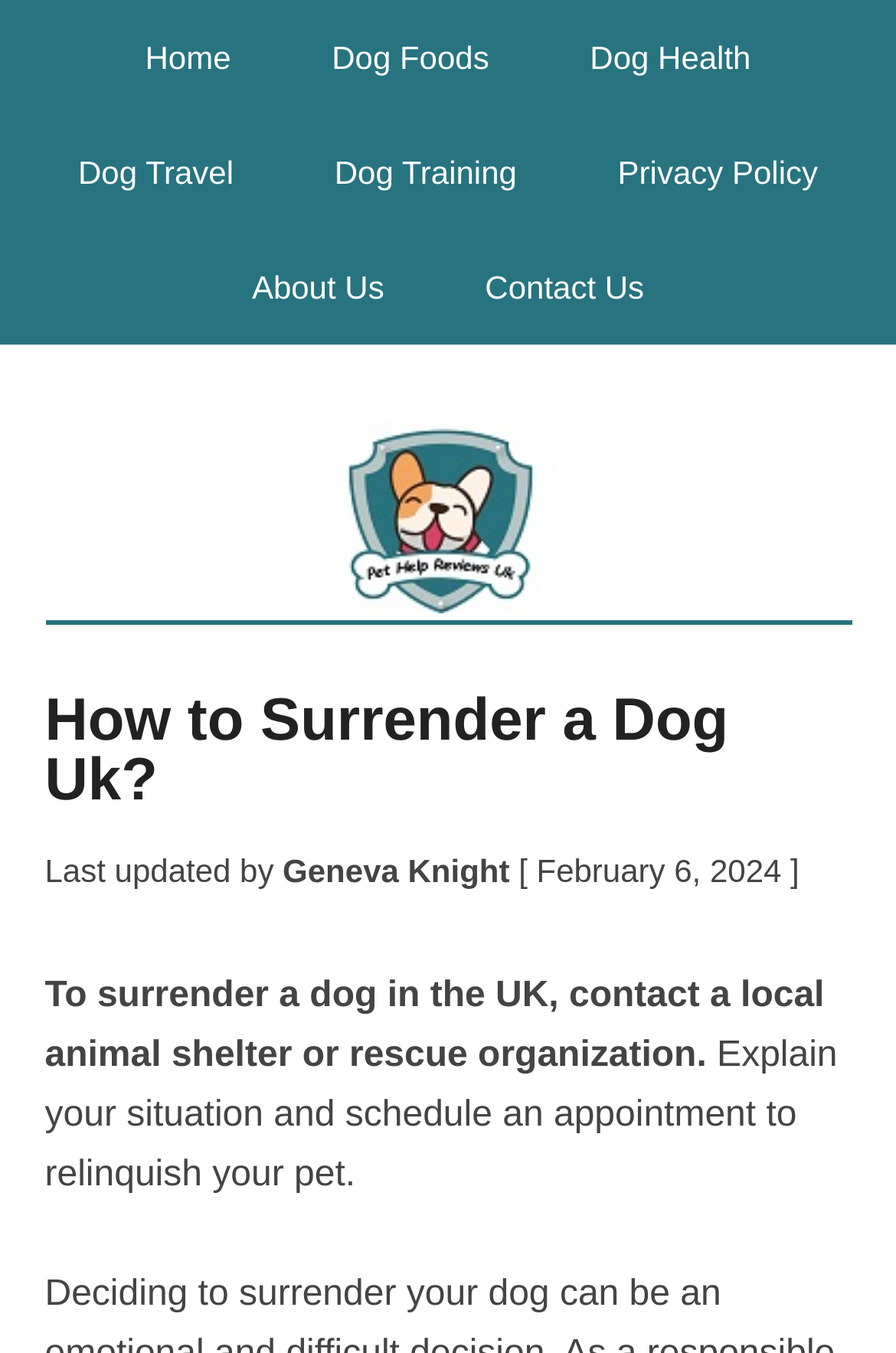What is the author of the latest article?
Using the information presented in the image, please offer a detailed response to the question.

I found the author's name by looking at the header section of the webpage, where it says 'Last updated by Geneva Knight'.